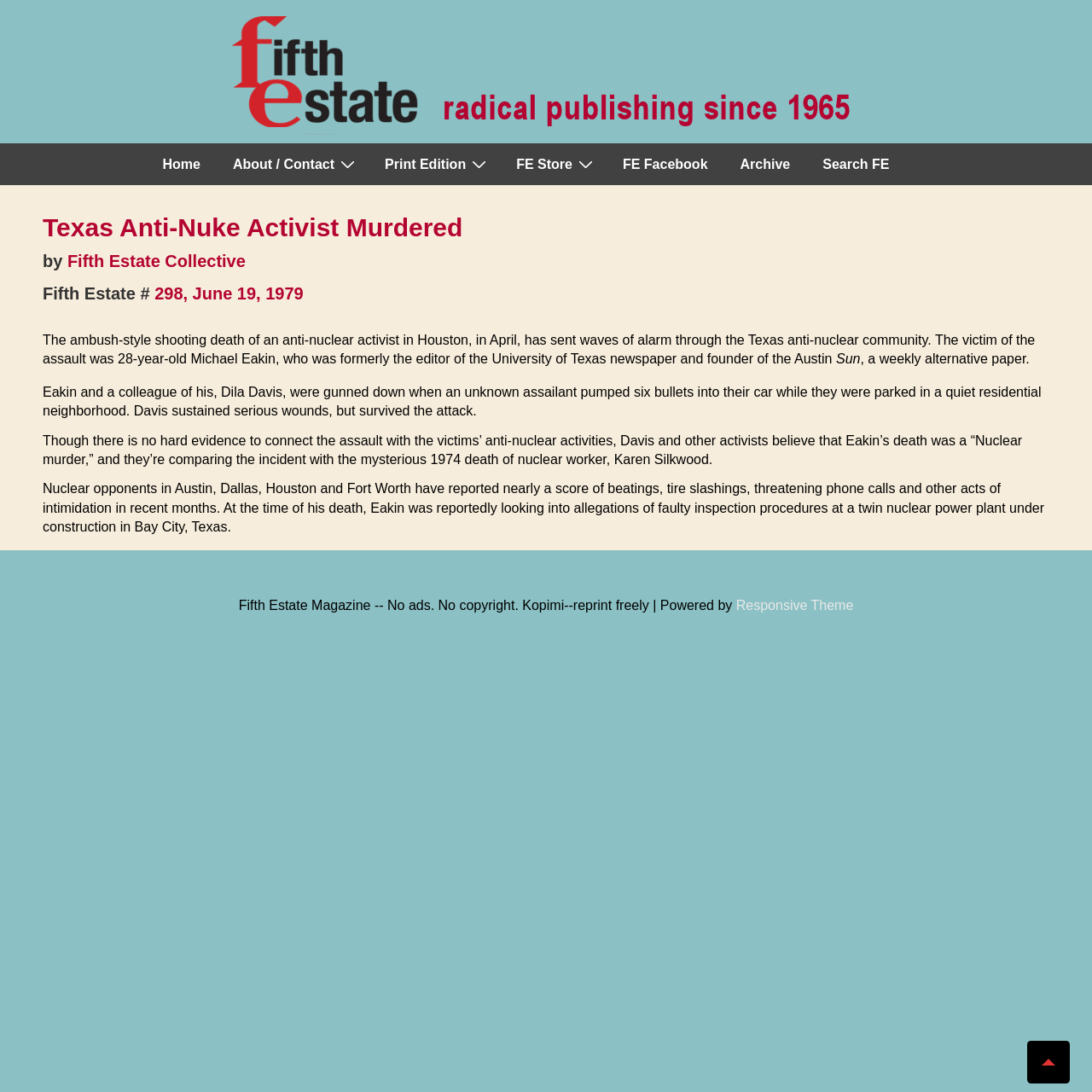Using the element description: "298, June 19, 1979", determine the bounding box coordinates. The coordinates should be in the format [left, top, right, bottom], with values between 0 and 1.

[0.142, 0.26, 0.278, 0.277]